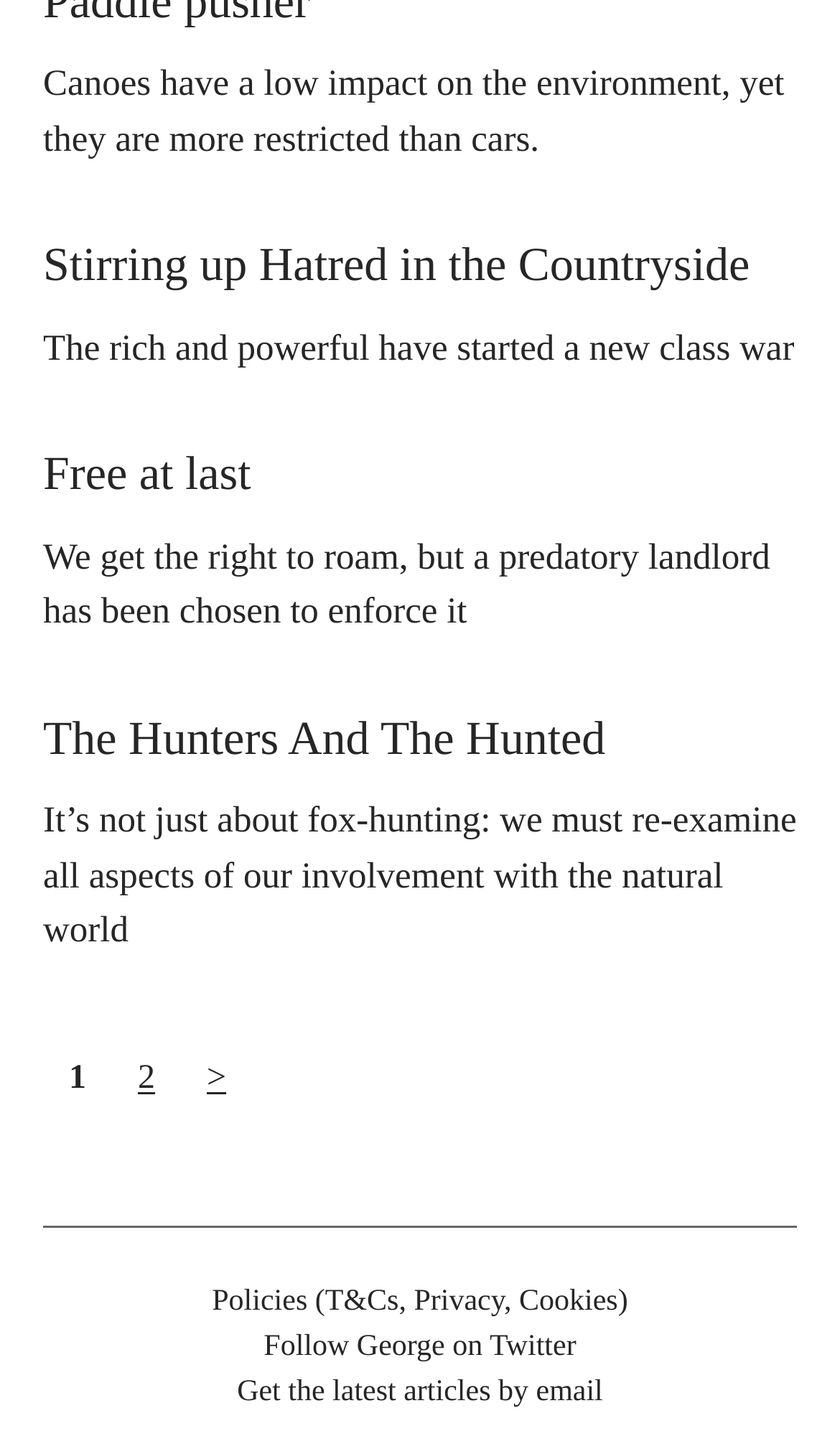Given the description The Hunters And The Hunted, predict the bounding box coordinates of the UI element. Ensure the coordinates are in the format (top-left x, top-left y, bottom-right x, bottom-right y) and all values are between 0 and 1.

[0.051, 0.49, 0.721, 0.527]